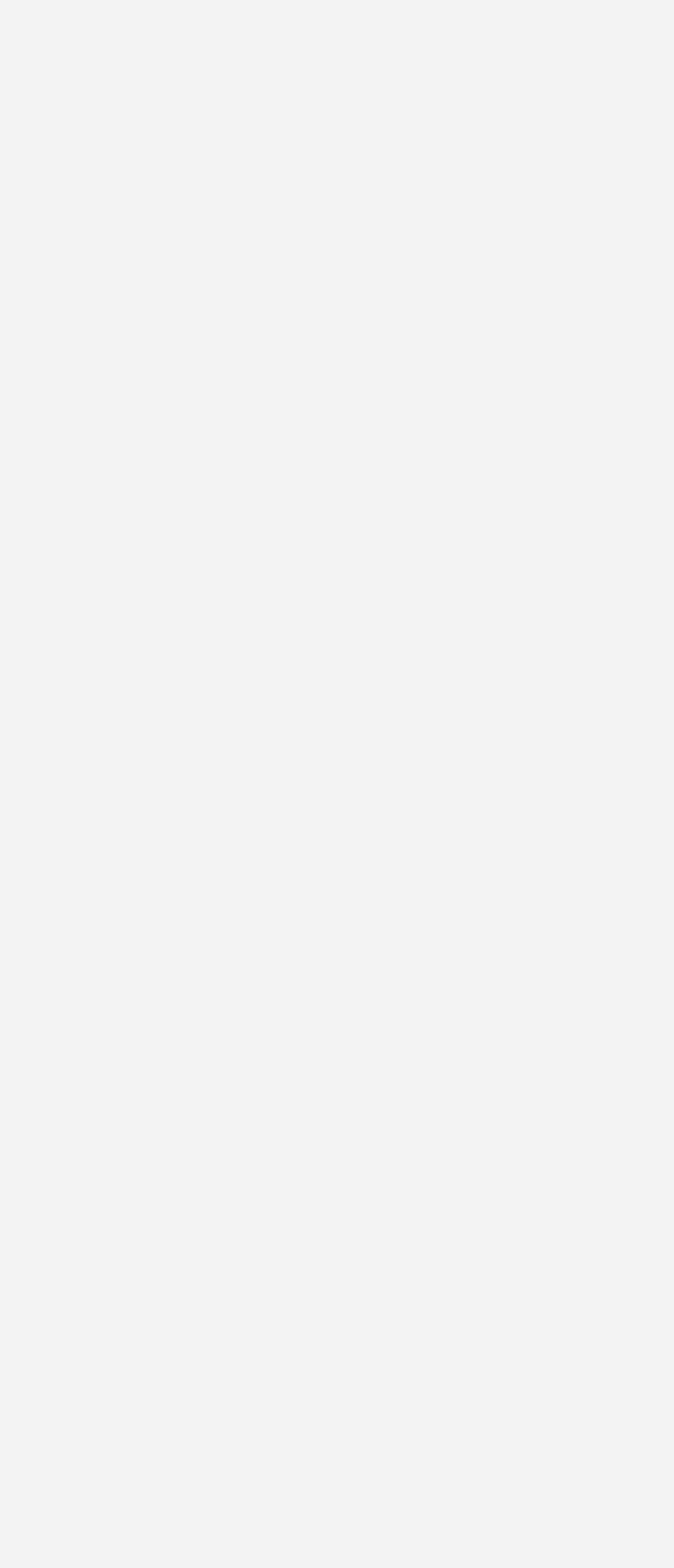Based on the element description, predict the bounding box coordinates (top-left x, top-left y, bottom-right x, bottom-right y) for the UI element in the screenshot: parent_node: 0 aria-label="+1"

[0.746, 0.641, 0.785, 0.666]